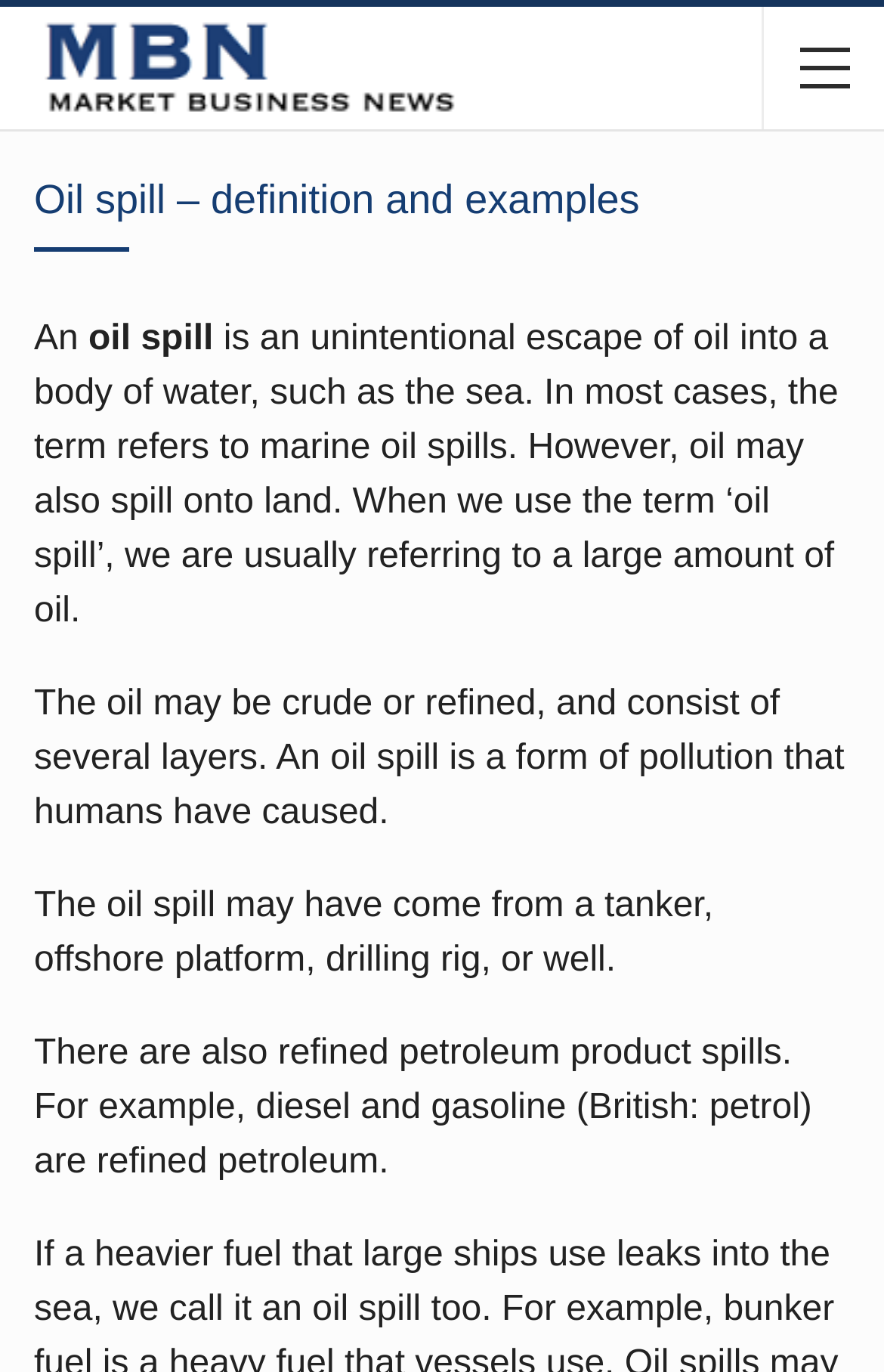Refer to the image and provide a thorough answer to this question:
What are refined petroleum products?

The webpage provides examples of refined petroleum products, which include diesel and gasoline (also known as petrol in British English), indicating that these are types of refined petroleum products.